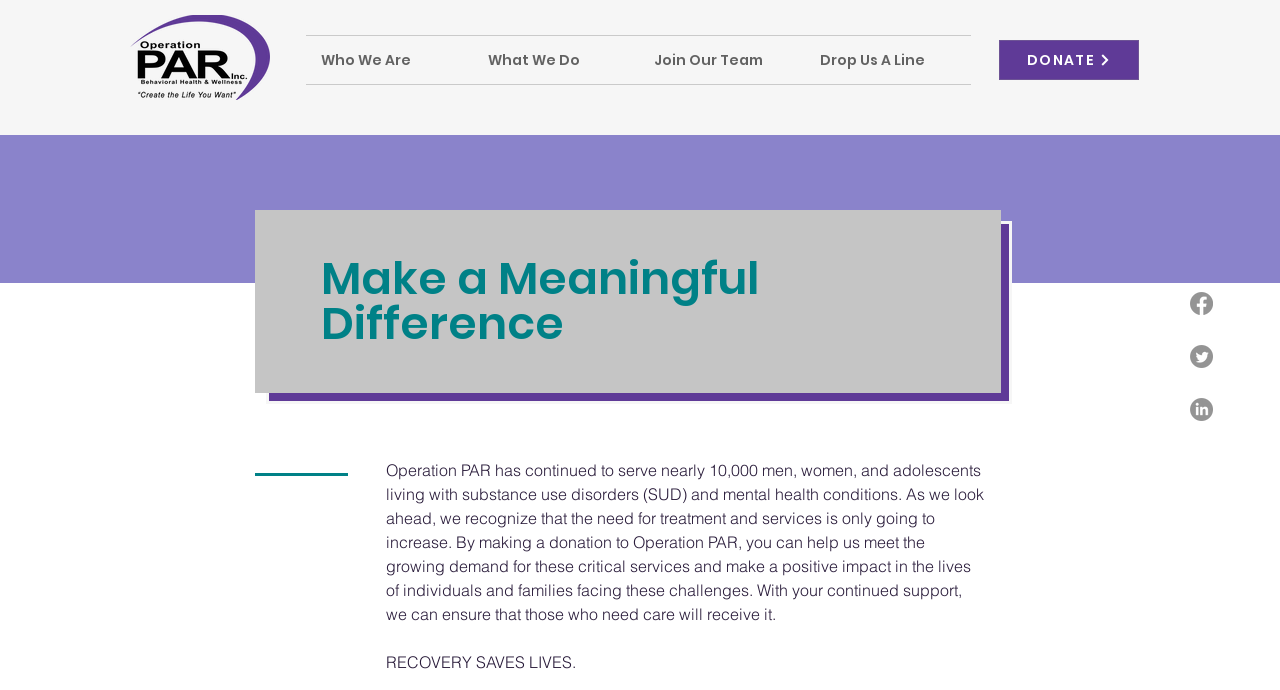Give the bounding box coordinates for the element described by: "Join Our Team".

[0.499, 0.052, 0.629, 0.122]